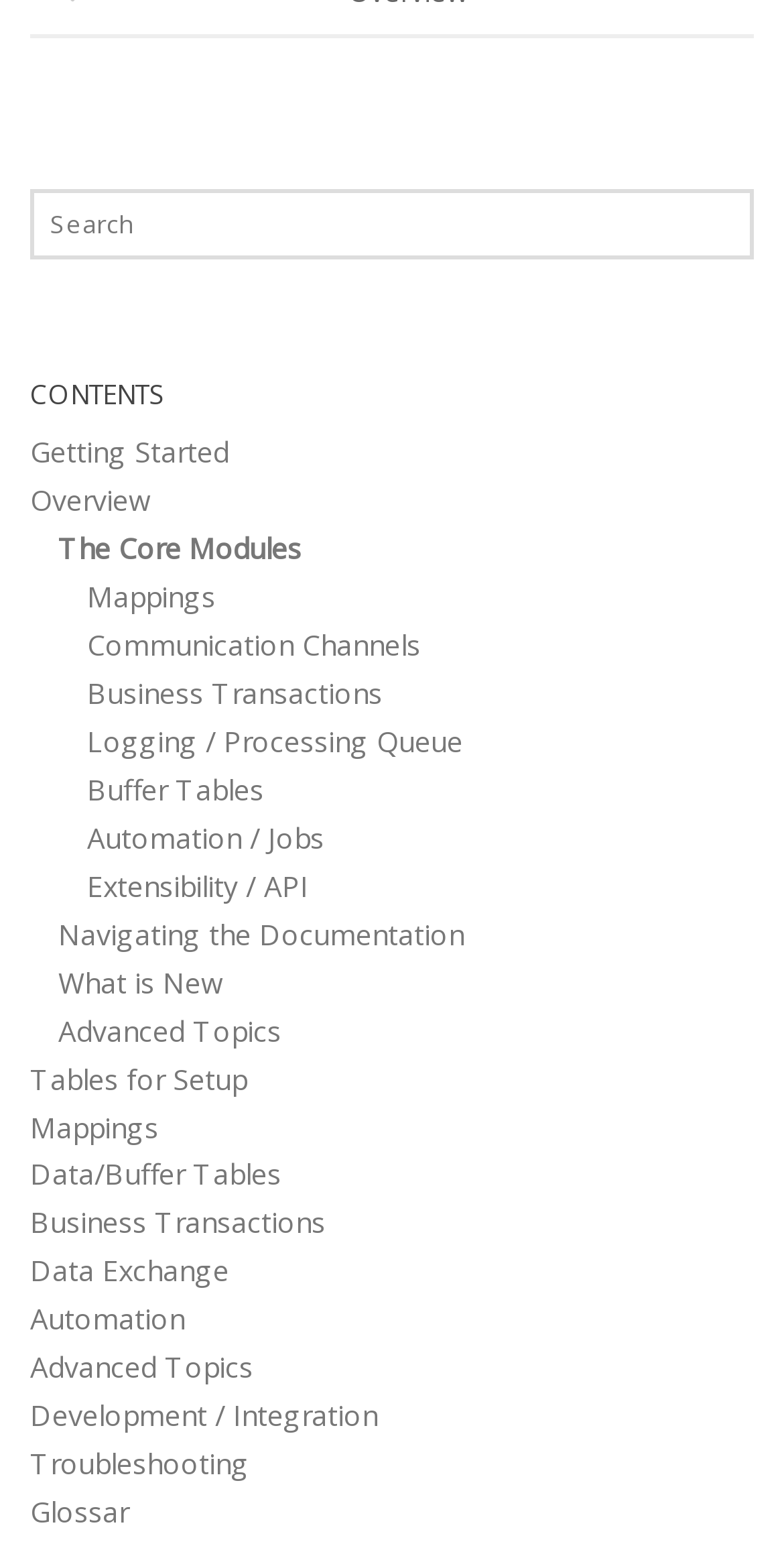Find the bounding box of the web element that fits this description: "Development / Integration".

[0.038, 0.903, 0.482, 0.928]